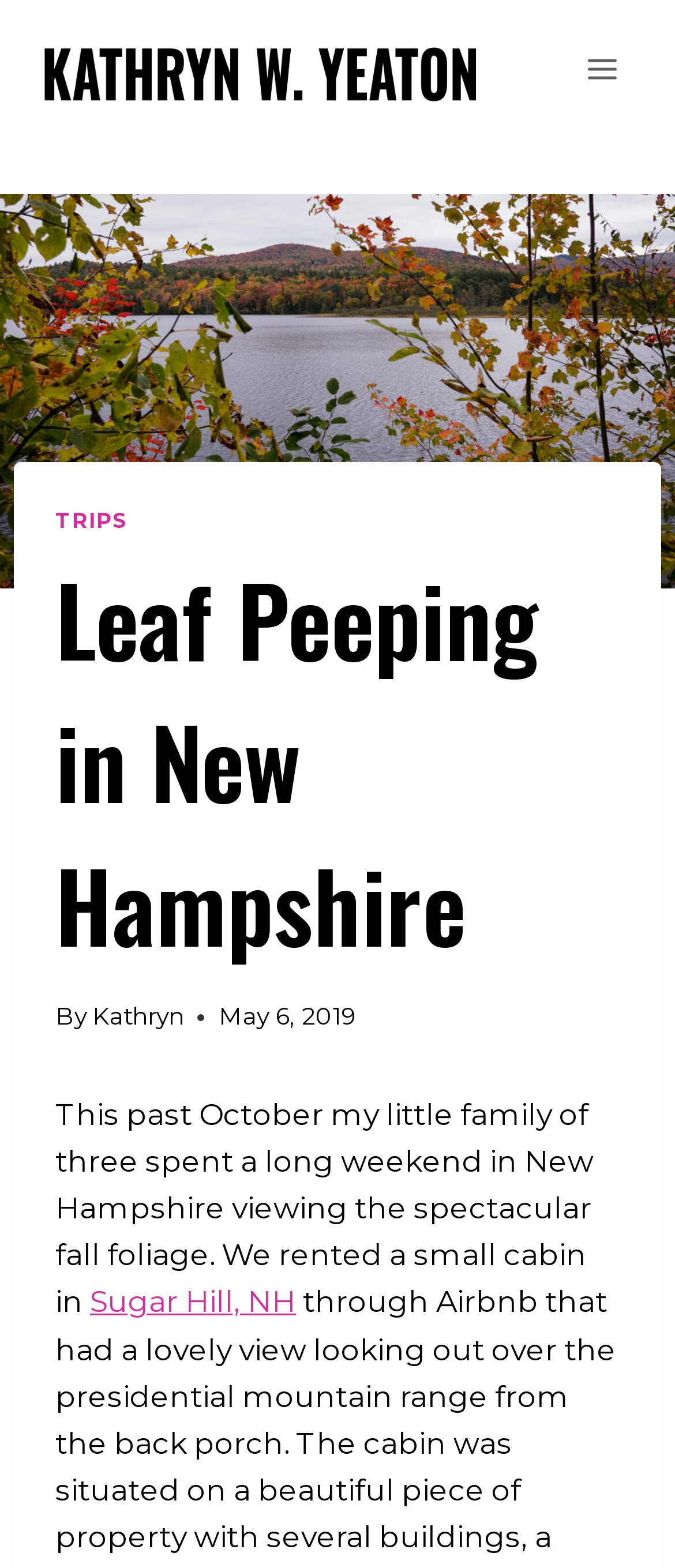Locate the primary heading on the webpage and return its text.

Leaf Peeping in New Hampshire